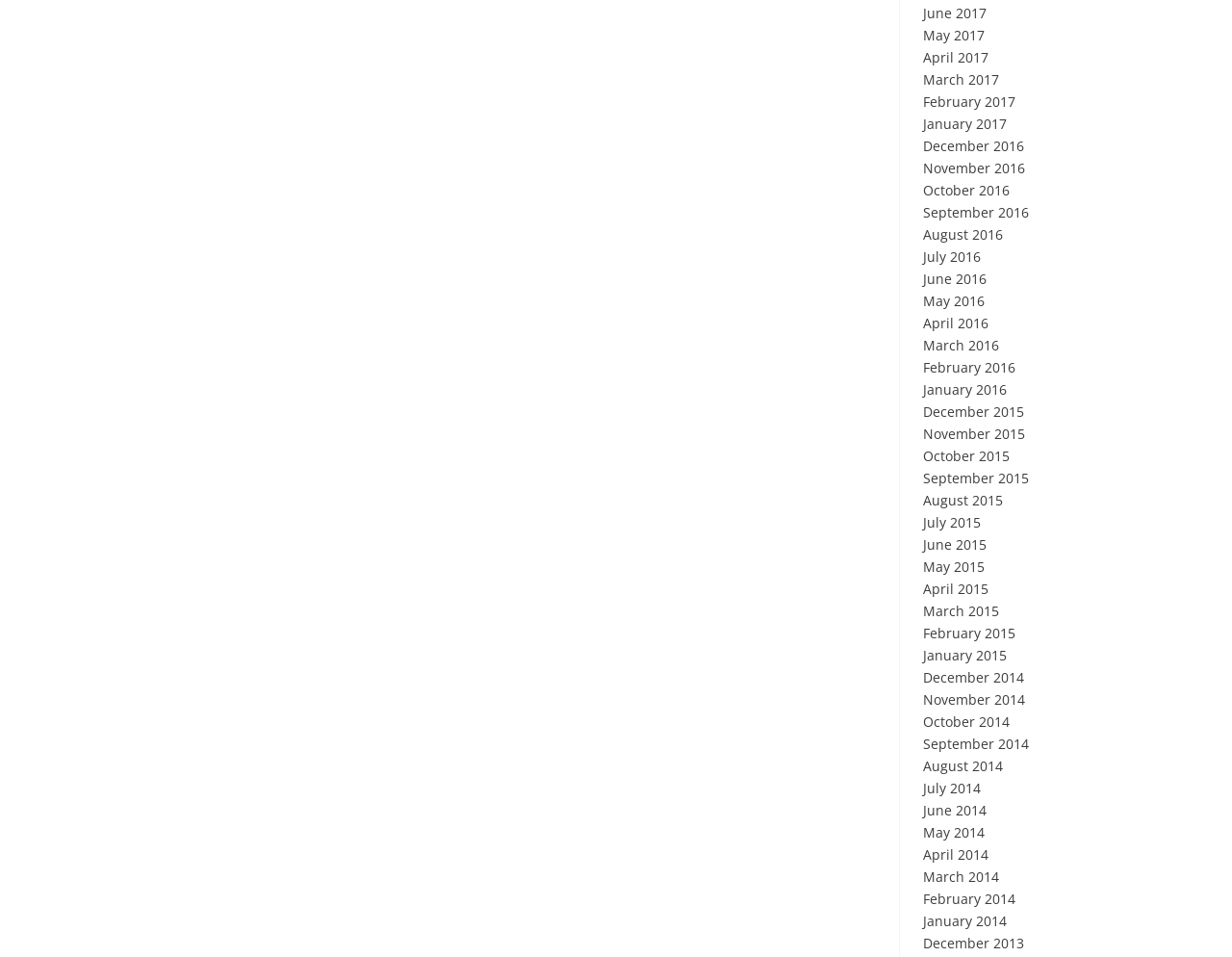Based on the image, provide a detailed response to the question:
How many months are listed in 2017?

I counted the number of links with '2017' in their text and found that there are 12 months listed in 2017, from January 2017 to December 2017.